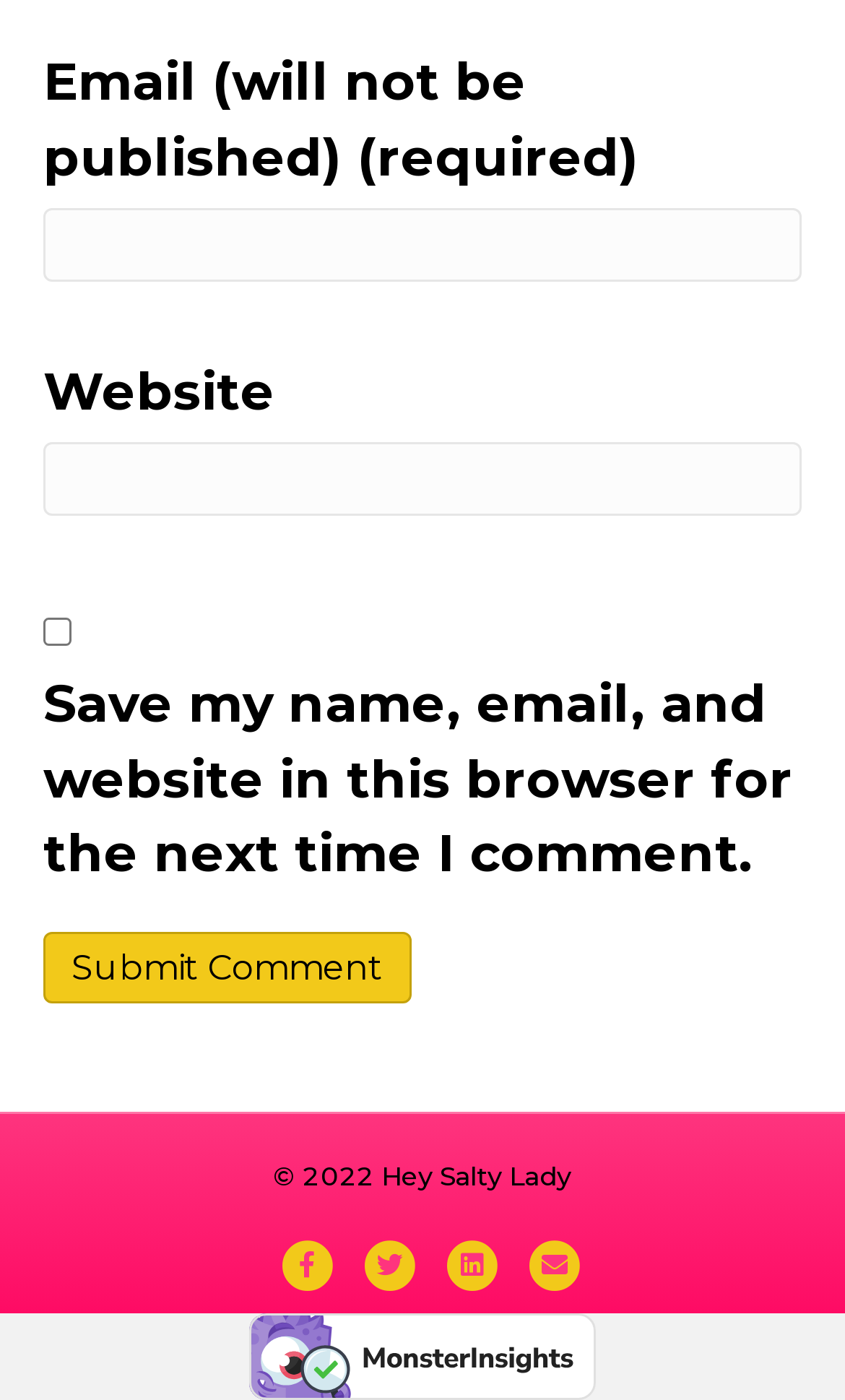Identify the bounding box coordinates of the clickable region required to complete the instruction: "Learn about '19 Uses For Cbd Oil'". The coordinates should be given as four float numbers within the range of 0 and 1, i.e., [left, top, right, bottom].

None